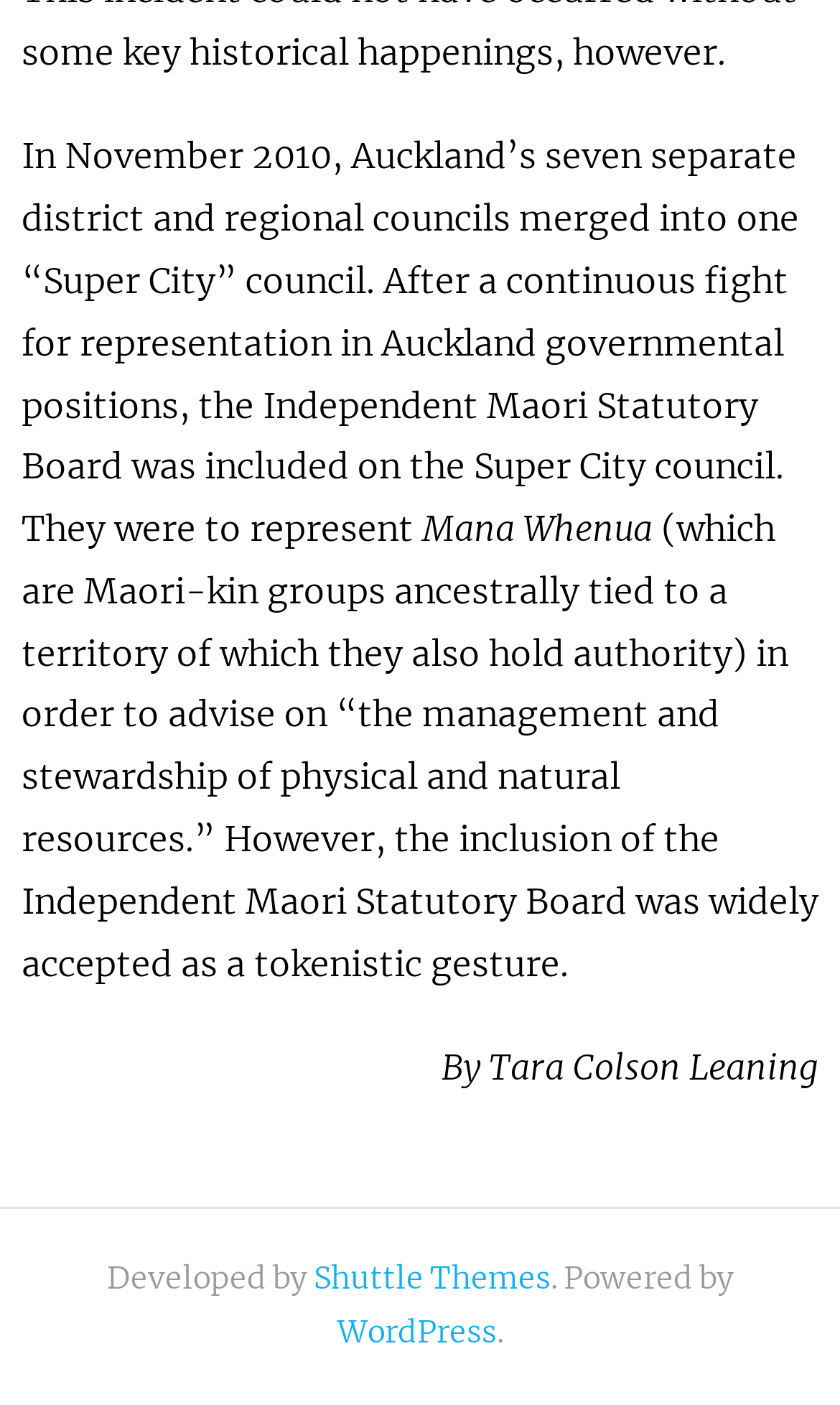Identify the bounding box for the element characterized by the following description: "WordPress".

[0.401, 0.935, 0.591, 0.962]